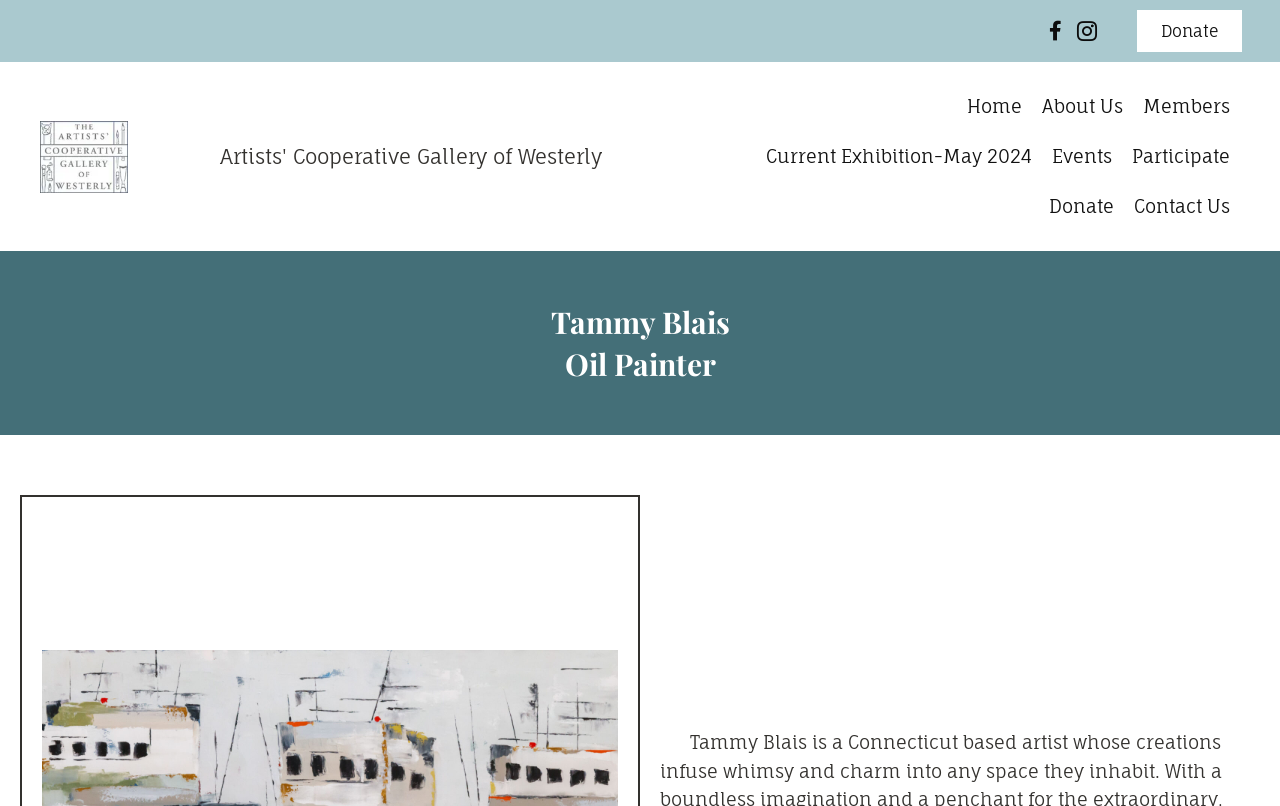Determine the bounding box coordinates of the section I need to click to execute the following instruction: "Click Donate". Provide the coordinates as four float numbers between 0 and 1, i.e., [left, top, right, bottom].

[0.889, 0.012, 0.971, 0.065]